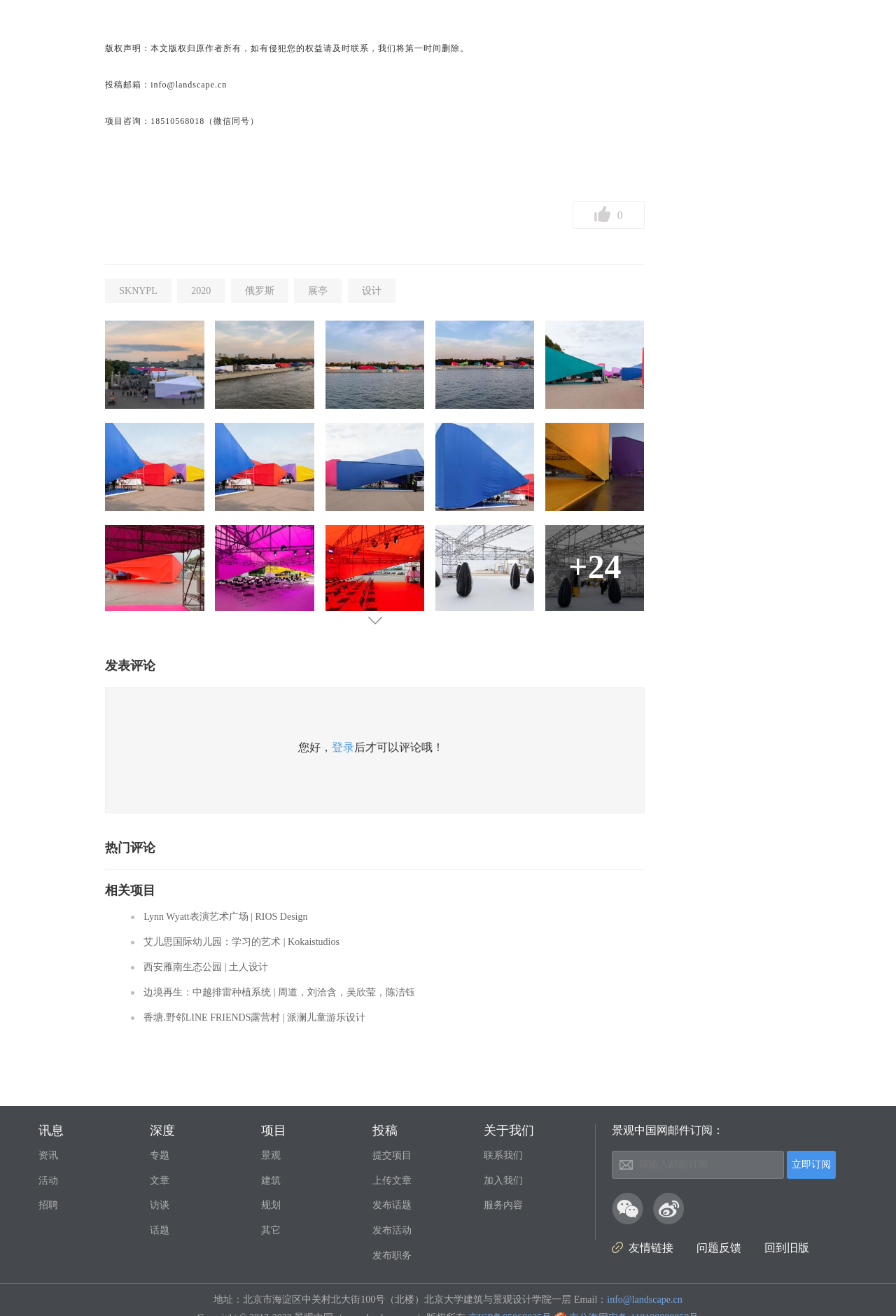Bounding box coordinates are given in the format (top-left x, top-left y, bottom-right x, bottom-right y). All values should be floating point numbers between 0 and 1. Provide the bounding box coordinate for the UI element described as: 香塘.野邻LINE FRIENDS露营村 | 派澜儿童游乐设计

[0.16, 0.769, 0.408, 0.777]